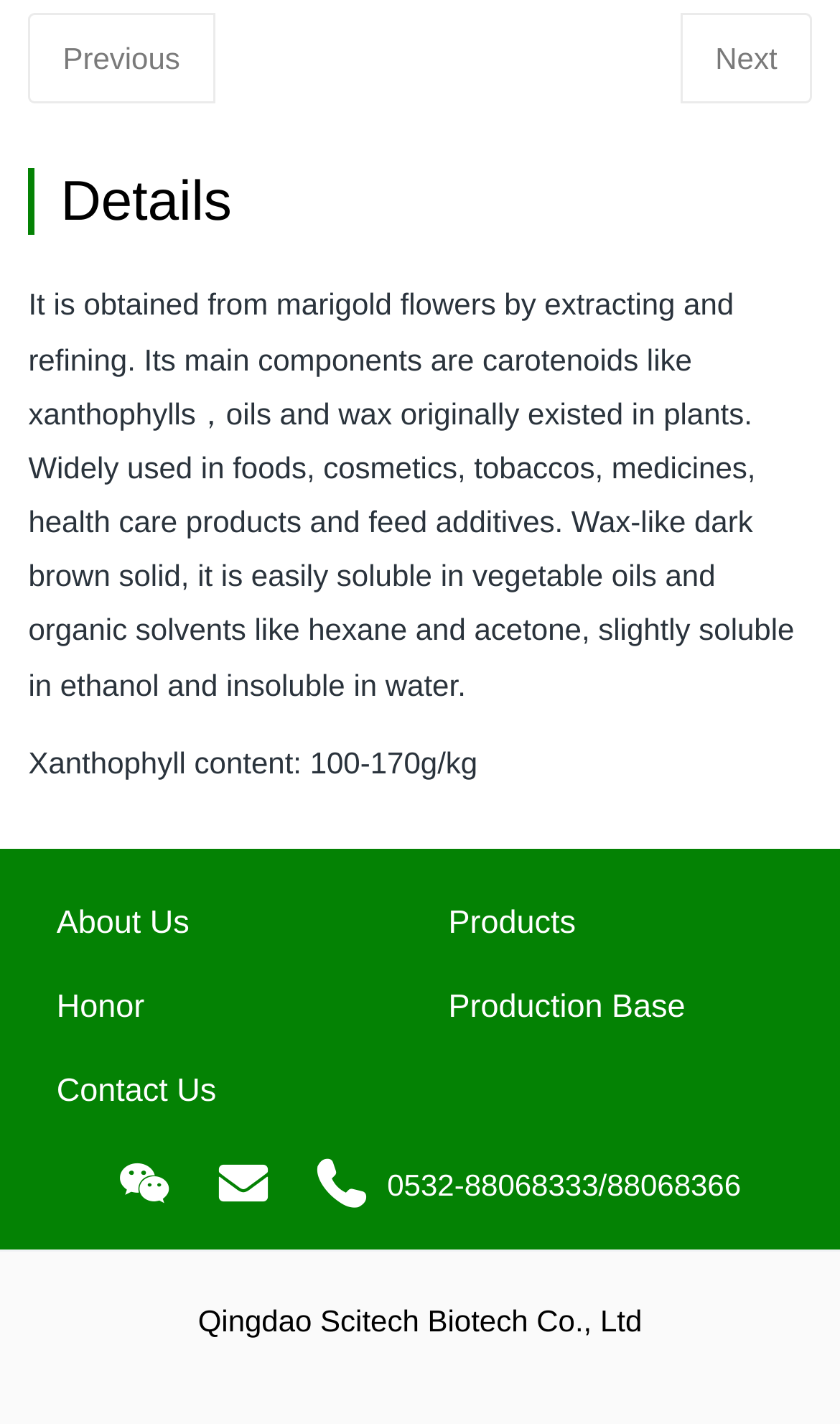Locate the bounding box coordinates of the clickable part needed for the task: "Visit July 2023".

None